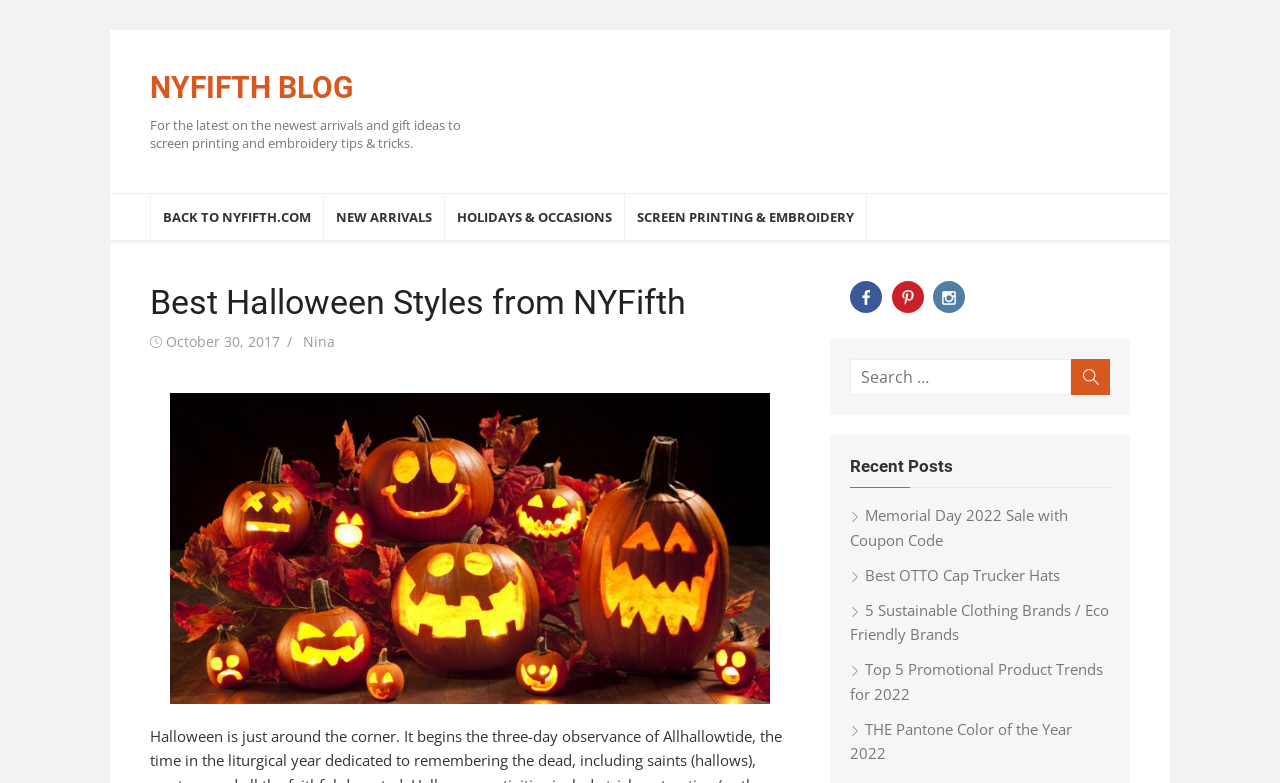Determine the bounding box coordinates of the element's region needed to click to follow the instruction: "Check recent posts". Provide these coordinates as four float numbers between 0 and 1, formatted as [left, top, right, bottom].

[0.664, 0.581, 0.867, 0.624]